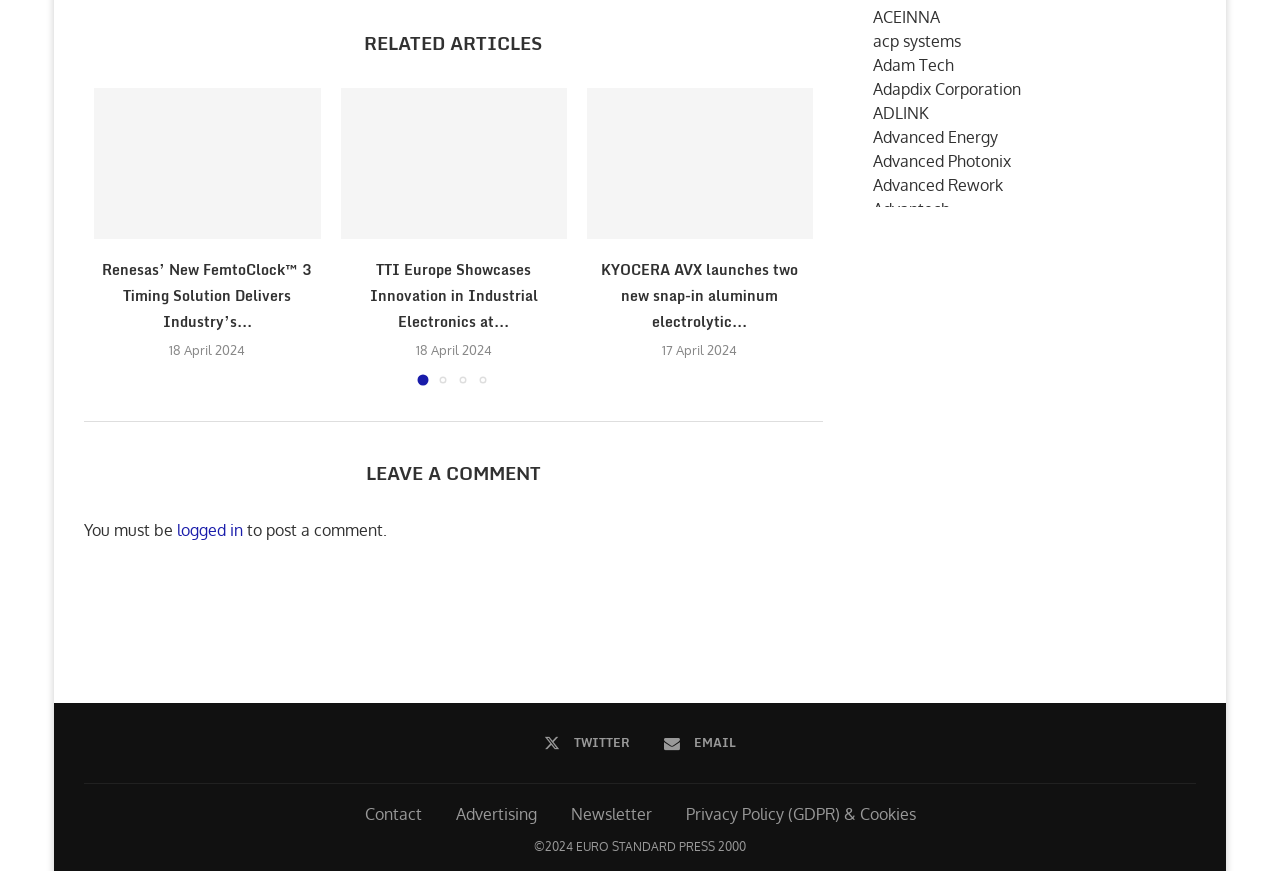Please predict the bounding box coordinates (top-left x, top-left y, bottom-right x, bottom-right y) for the UI element in the screenshot that fits the description: Privacy Policy (GDPR) & Cookies

[0.536, 0.918, 0.715, 0.941]